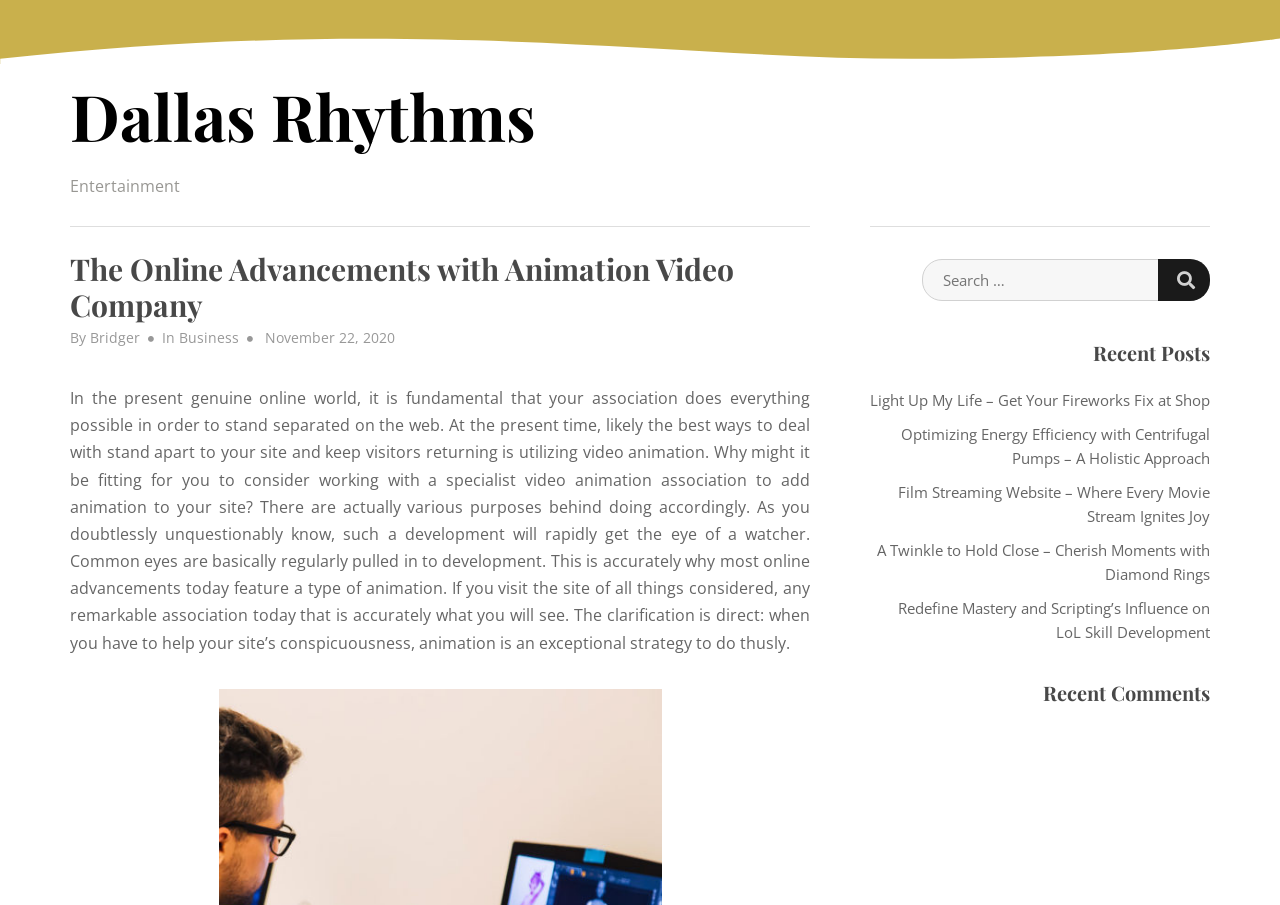Please specify the bounding box coordinates of the element that should be clicked to execute the given instruction: 'perform an advanced search'. Ensure the coordinates are four float numbers between 0 and 1, expressed as [left, top, right, bottom].

None